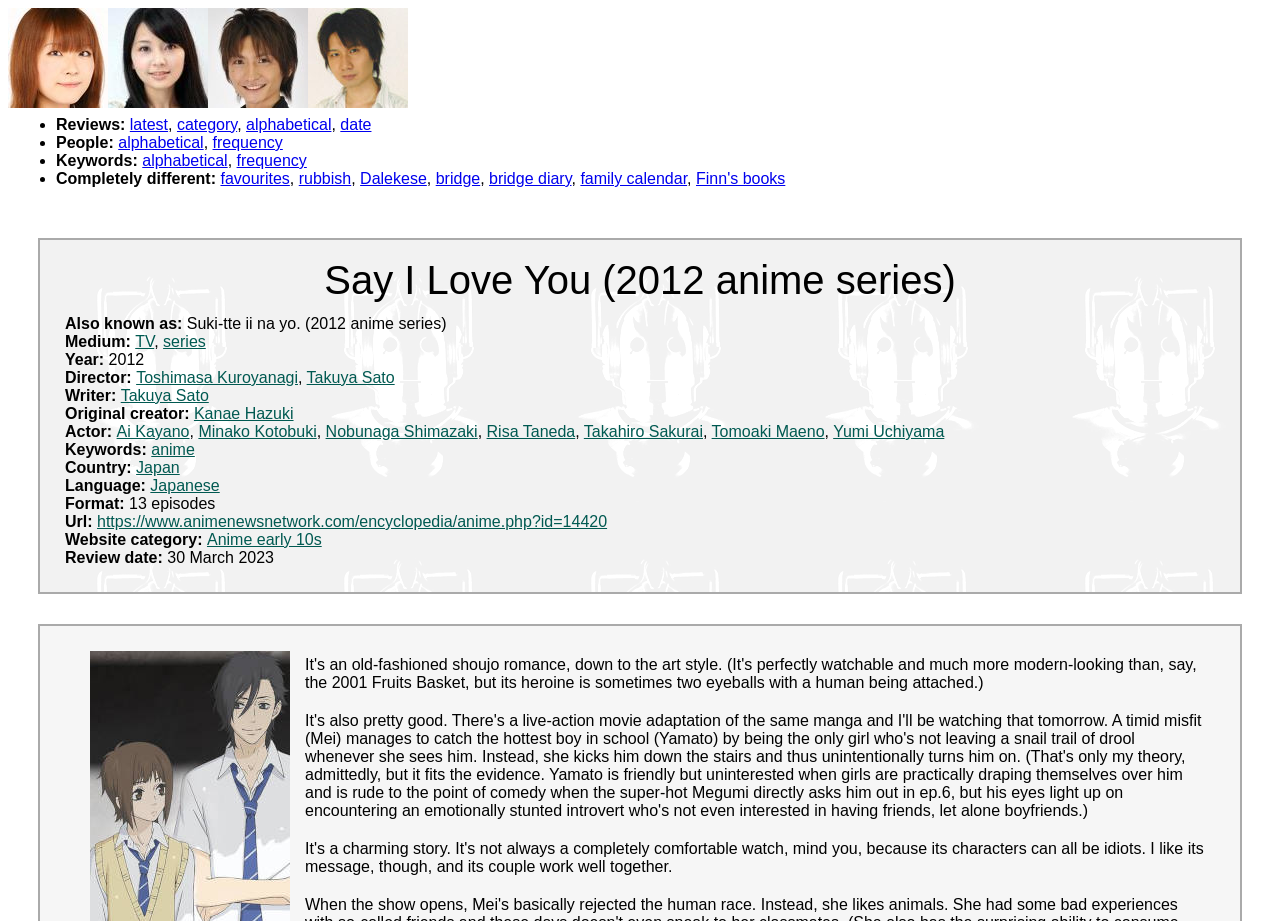What is the language of the anime series?
Analyze the image and deliver a detailed answer to the question.

I found the answer by looking at the StaticText element with the text 'Language:' and the corresponding link element with the text 'Japanese'.